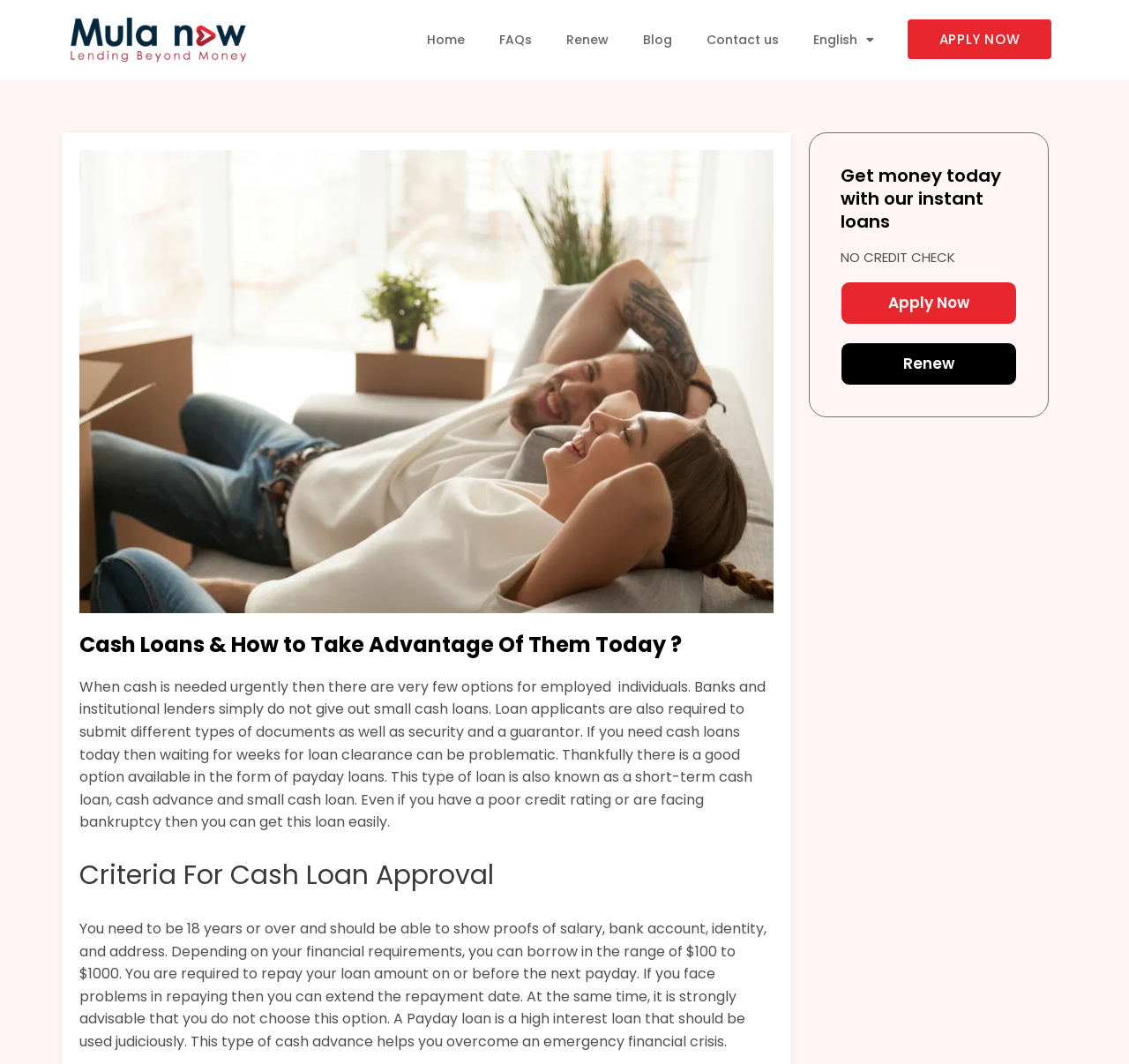With reference to the image, please provide a detailed answer to the following question: Is credit check required for loan approval?

The presence of the 'NO CREDIT CHECK' text on the webpage suggests that credit check is not required for loan approval, which is a key feature of payday loans.